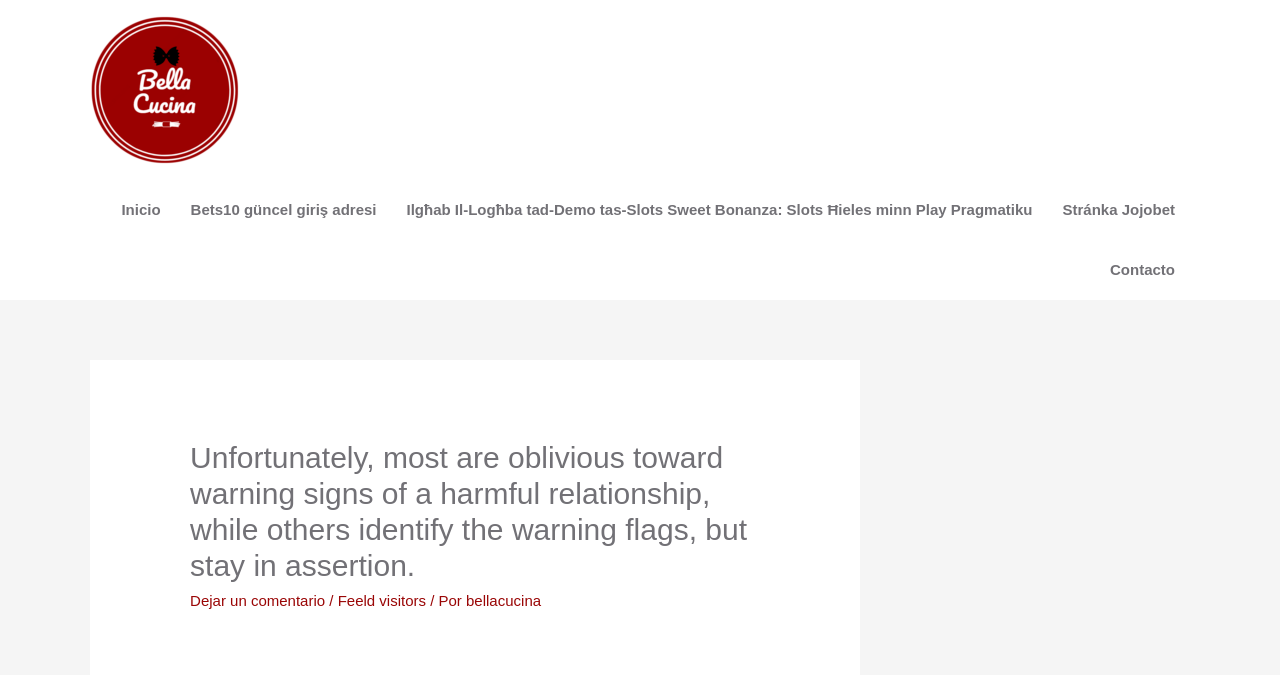Please locate the bounding box coordinates of the region I need to click to follow this instruction: "Click on the link to go to the inicio page".

[0.083, 0.267, 0.137, 0.356]